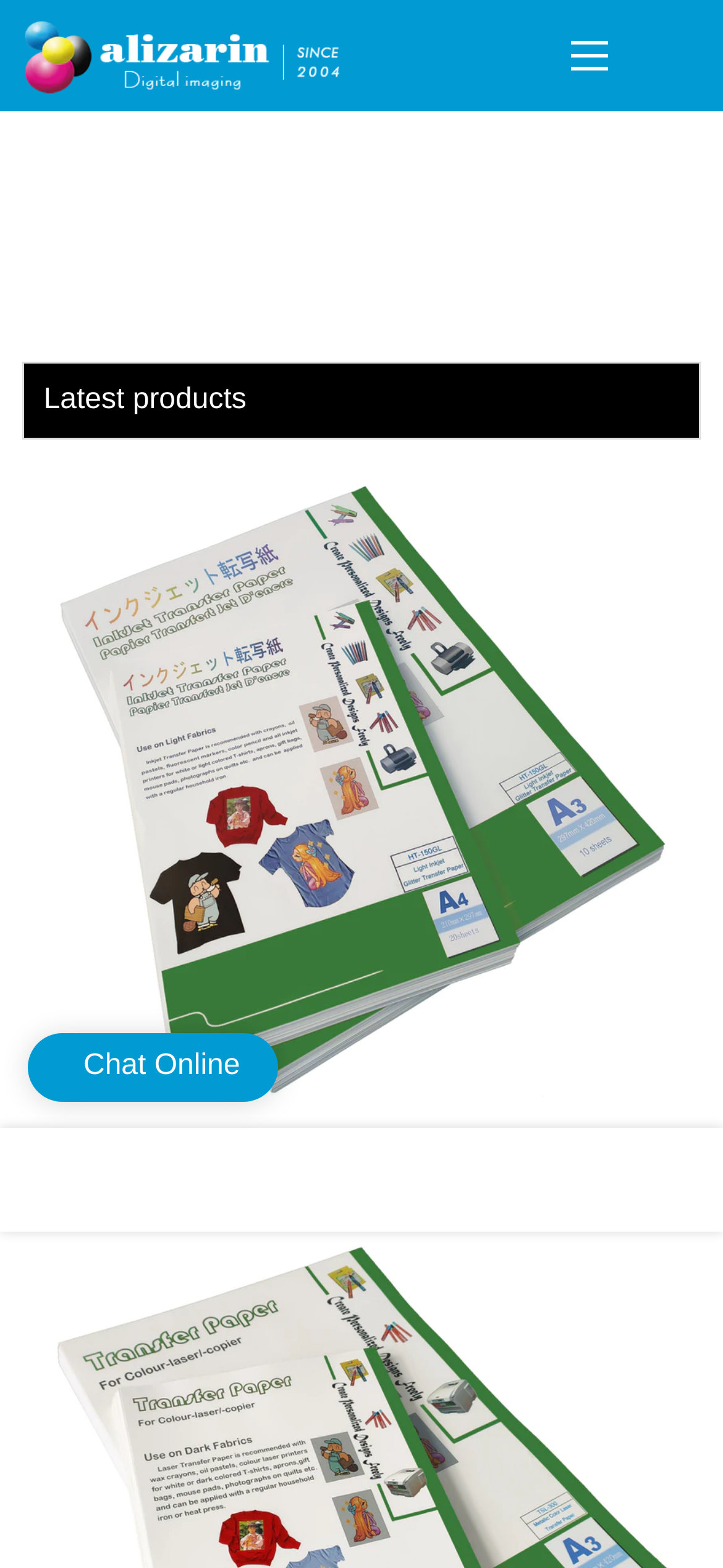What is the purpose of the button?
Use the image to give a comprehensive and detailed response to the question.

There is a button at the top right corner of the webpage, but its purpose is not clear without further context or information.